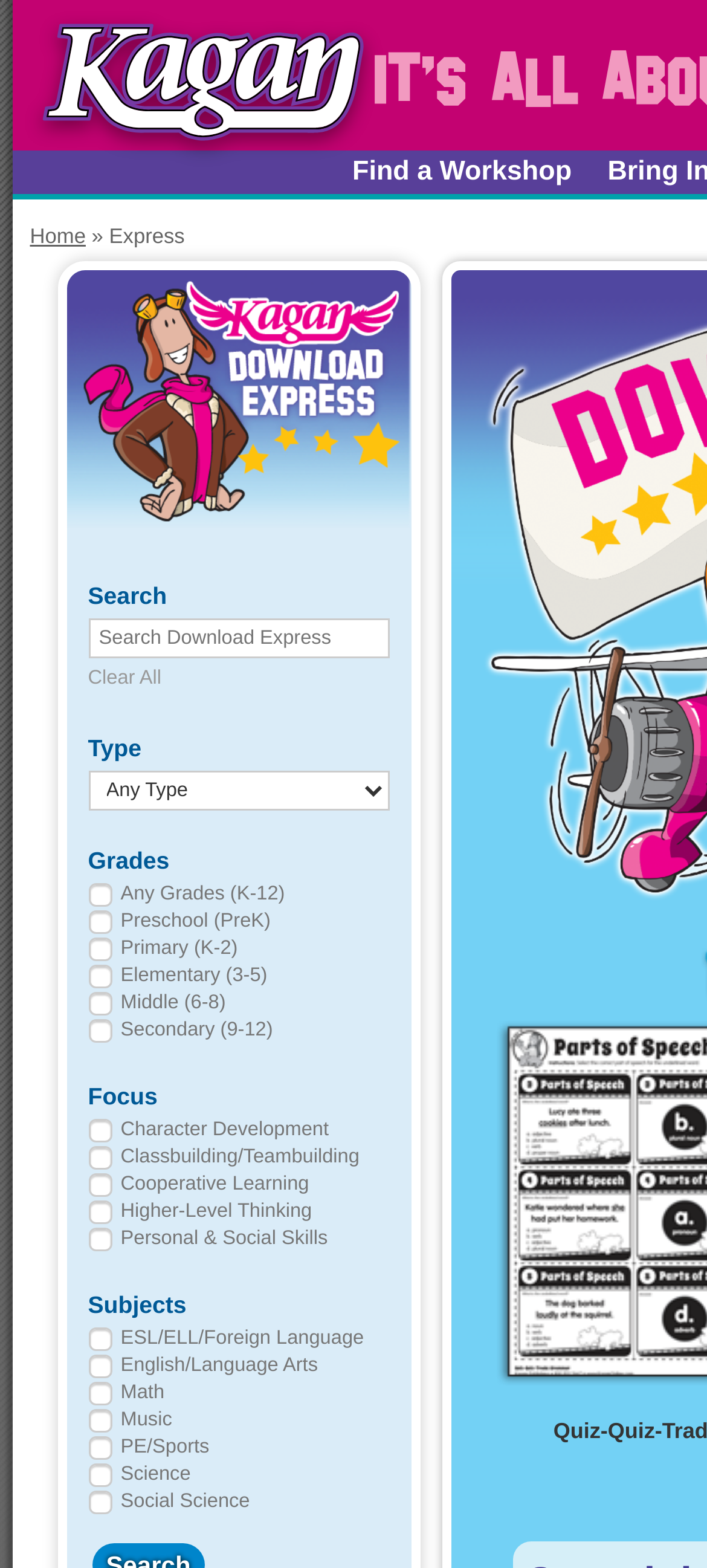Using the details in the image, give a detailed response to the question below:
What is the purpose of the search box?

The search box is located below the 'Search' heading, and its purpose is to search for resources within the 'Download Express' section of the website.